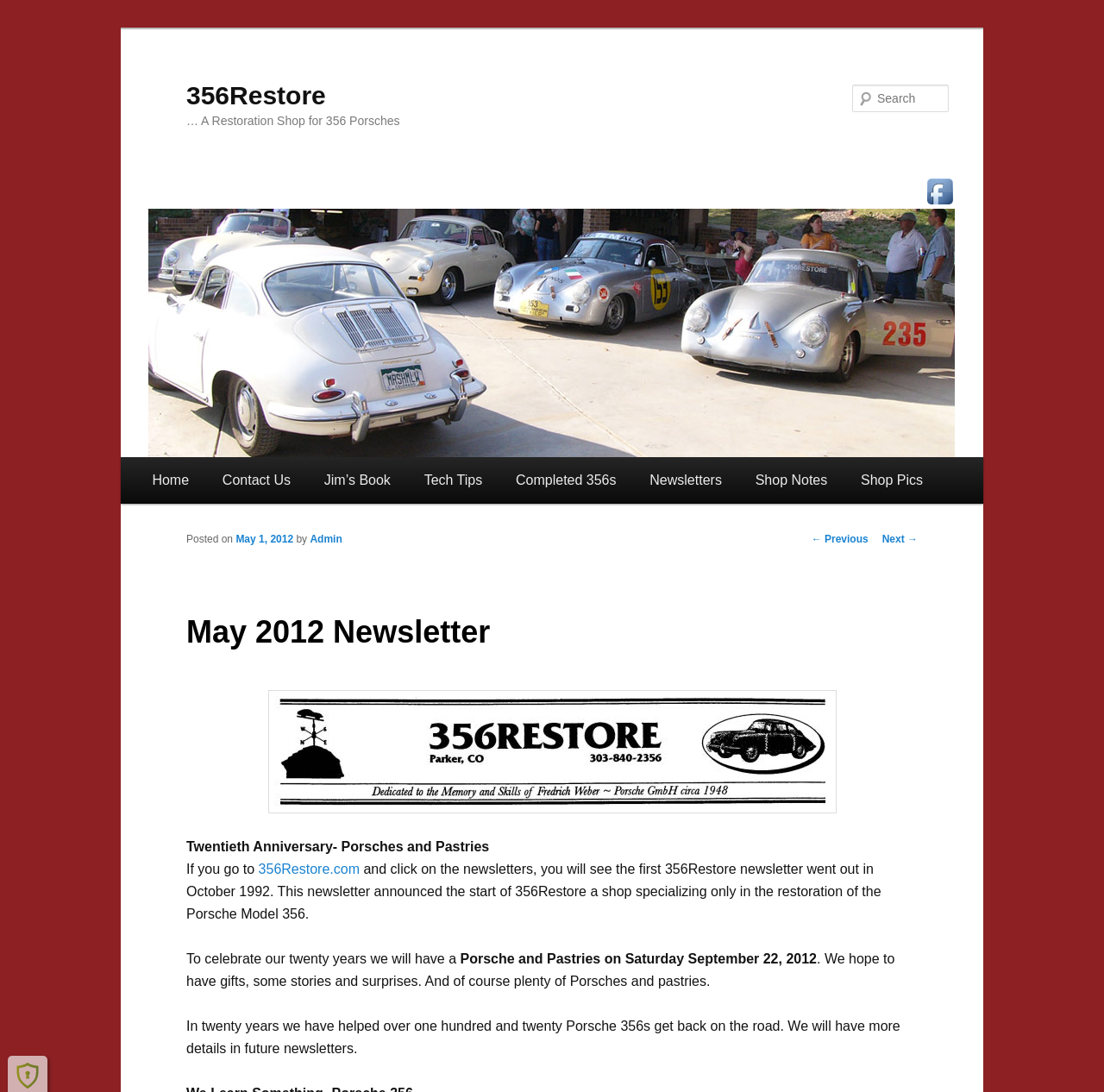Bounding box coordinates must be specified in the format (top-left x, top-left y, bottom-right x, bottom-right y). All values should be floating point numbers between 0 and 1. What are the bounding box coordinates of the UI element described as: parent_node: Search name="s" placeholder="Search"

[0.772, 0.077, 0.859, 0.103]